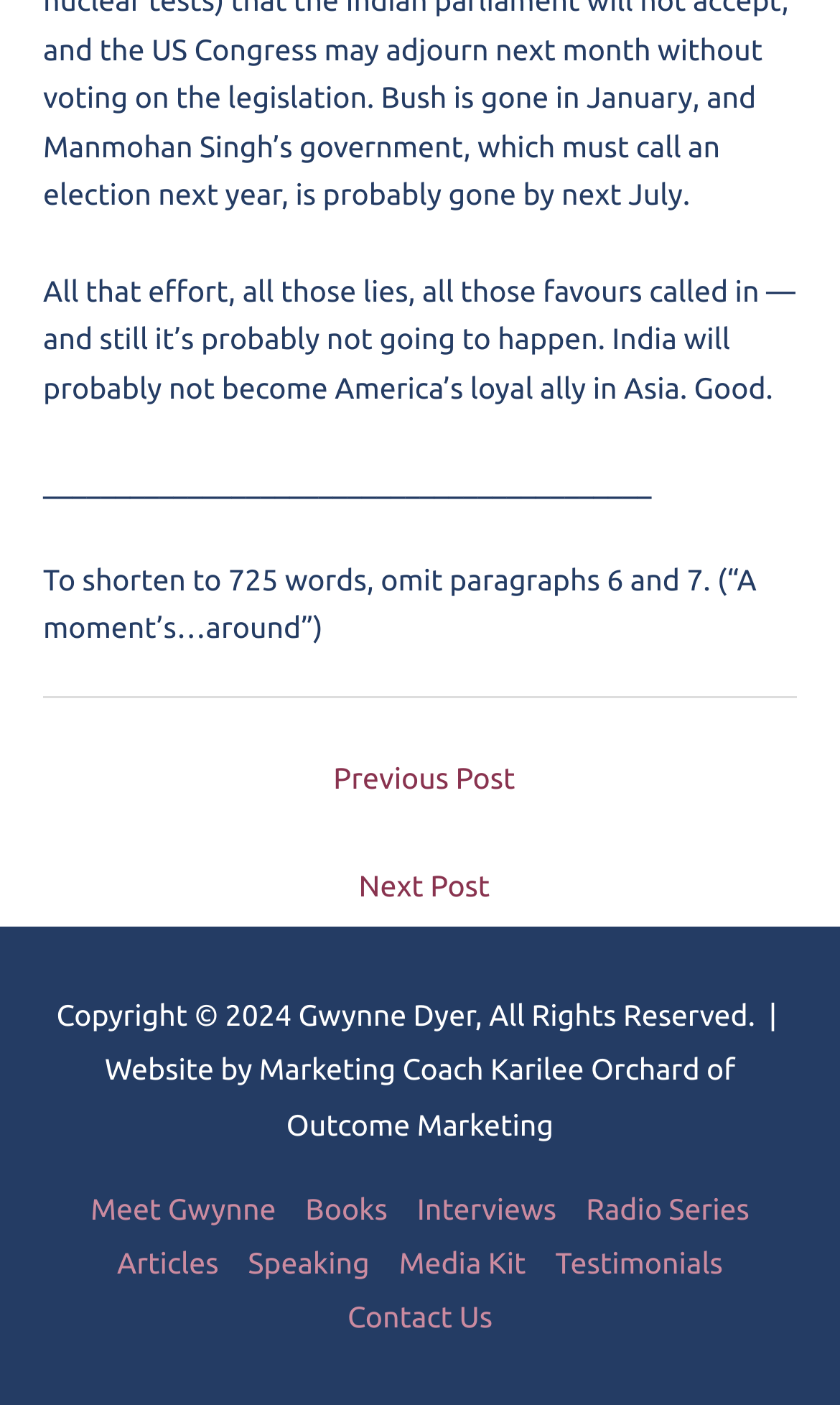Determine the bounding box coordinates of the clickable region to execute the instruction: "view articles". The coordinates should be four float numbers between 0 and 1, denoted as [left, top, right, bottom].

[0.122, 0.887, 0.278, 0.911]